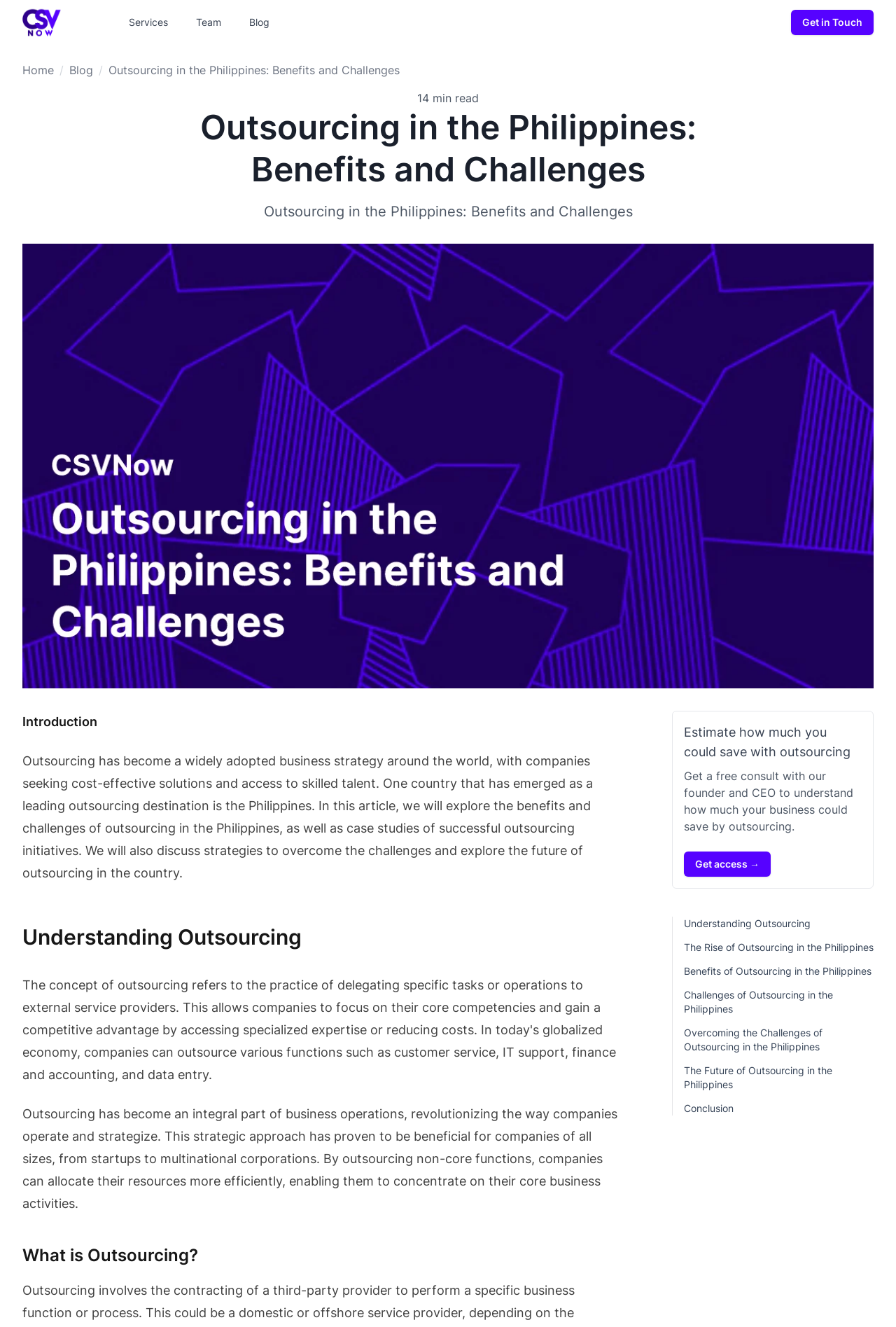Identify the bounding box coordinates for the UI element described as: "Conclusion".

[0.75, 0.83, 0.975, 0.841]